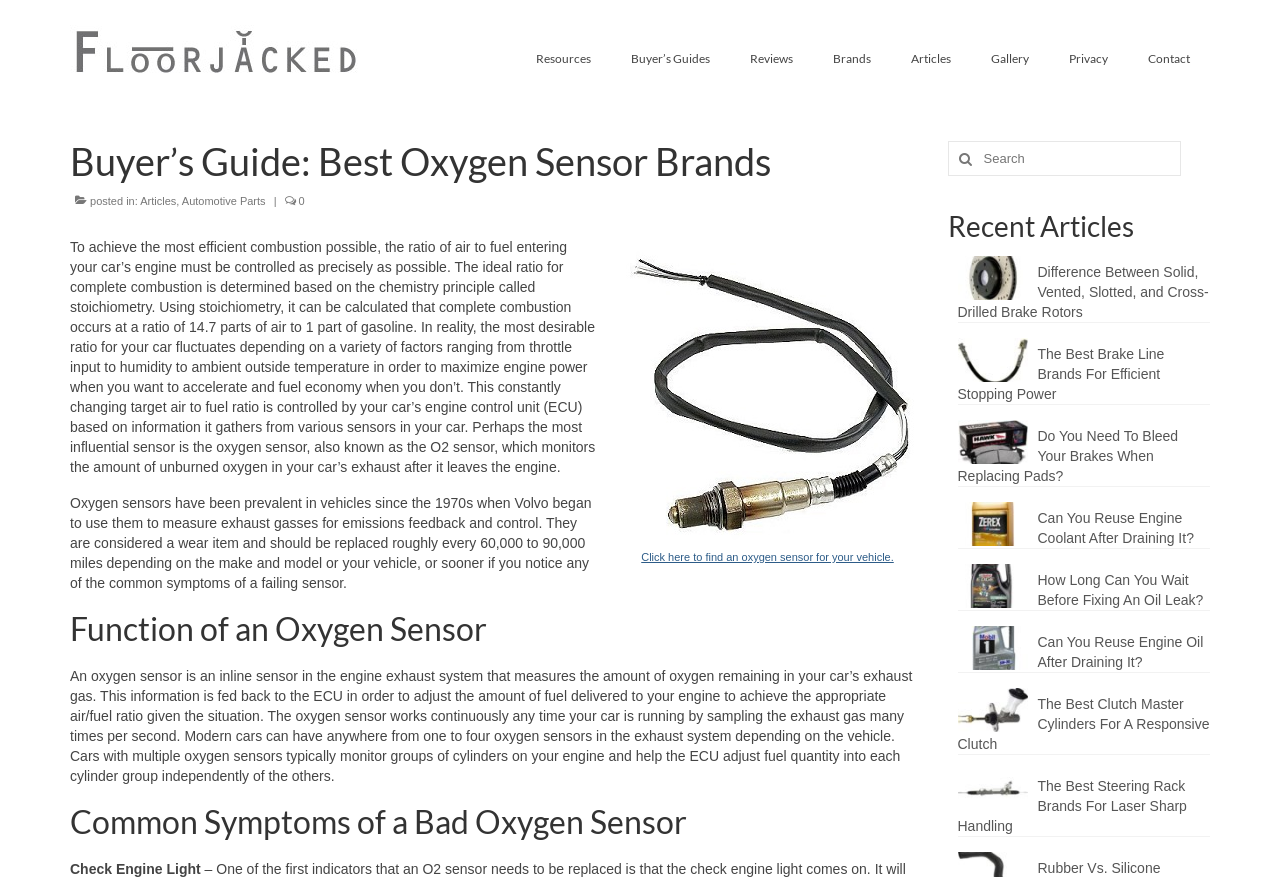Provide a short answer using a single word or phrase for the following question: 
What is the text of the first link on the webpage?

Floorjacked